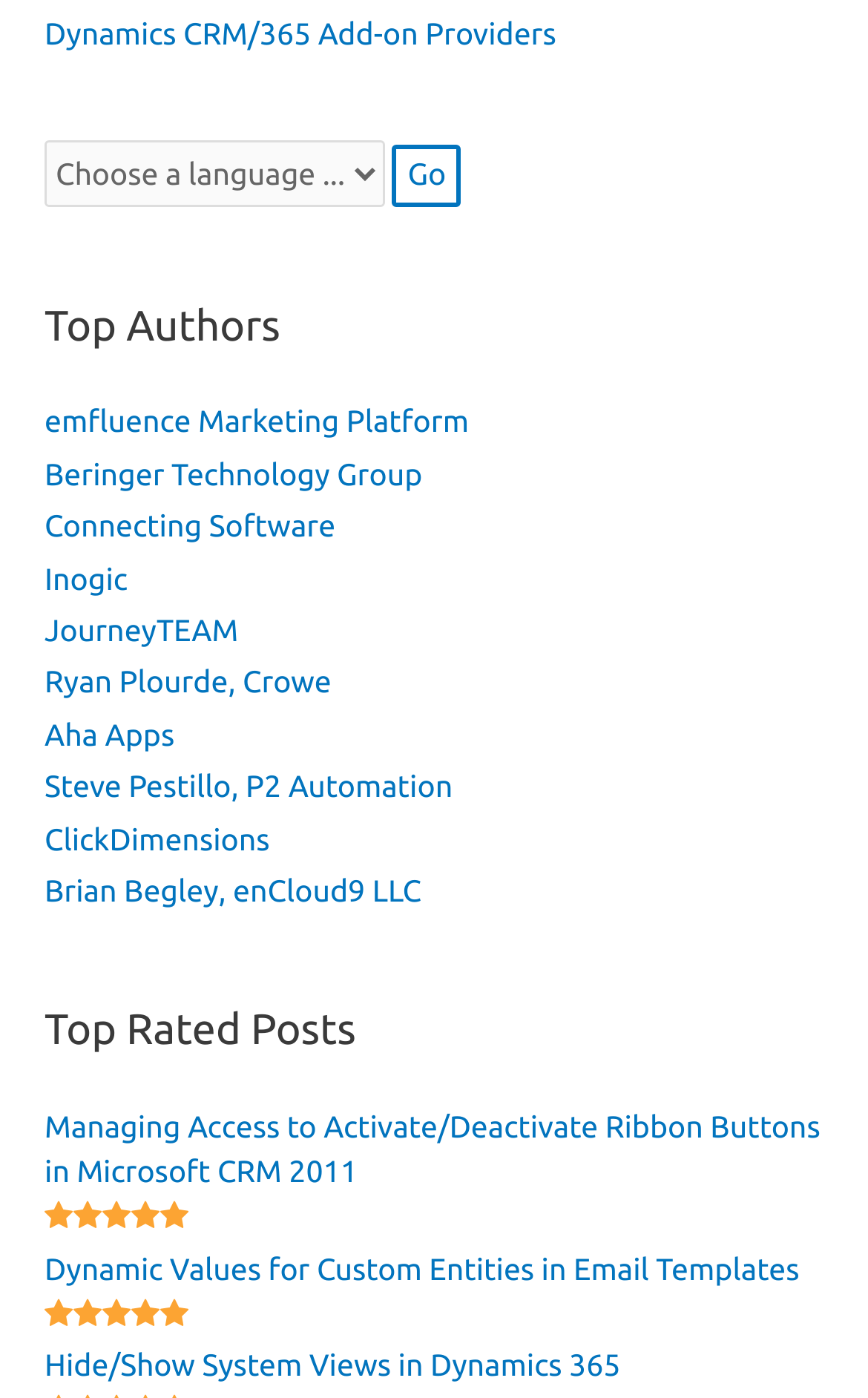Please locate the bounding box coordinates of the element that should be clicked to achieve the given instruction: "Click the Go button".

[0.452, 0.104, 0.532, 0.148]